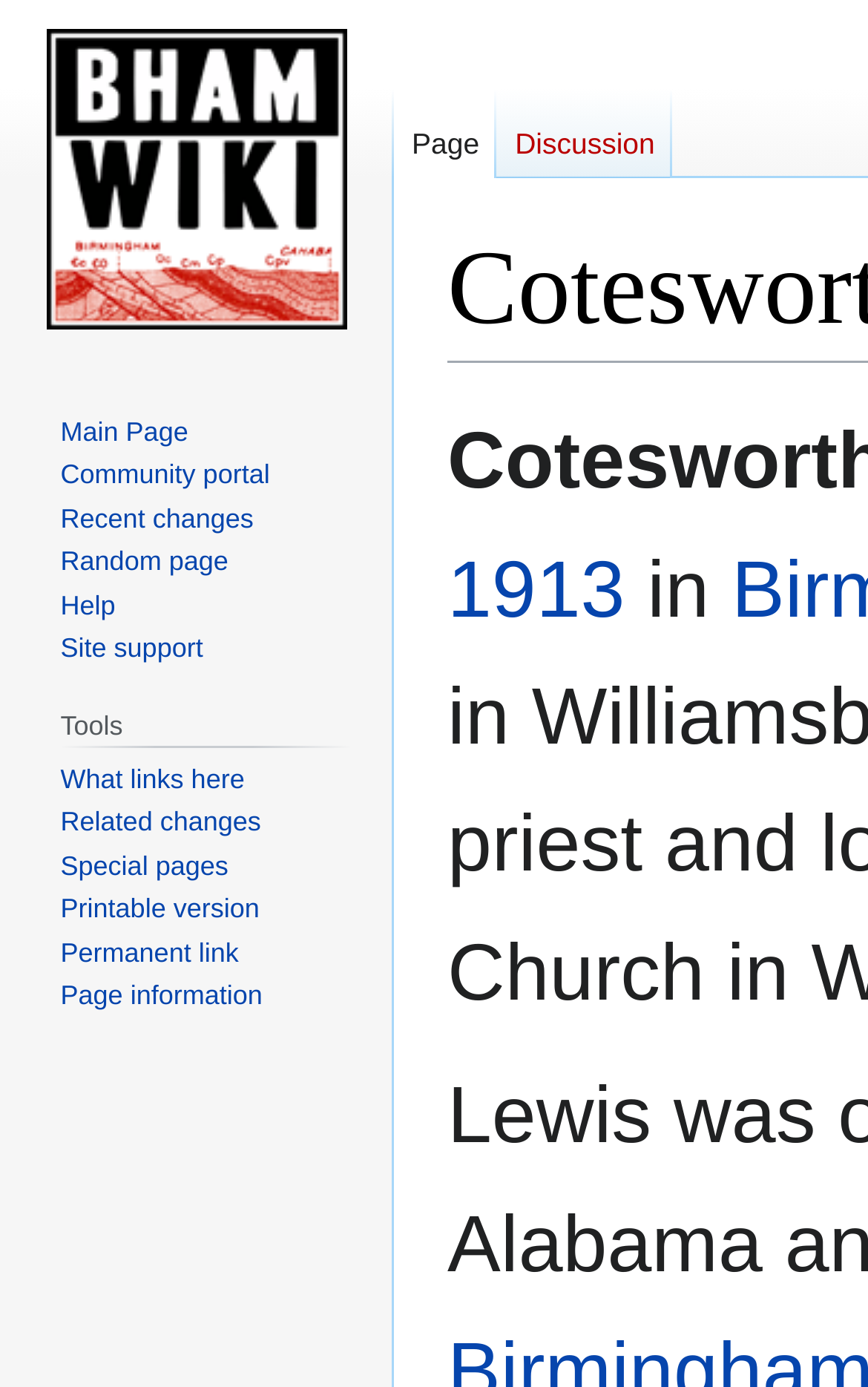Pinpoint the bounding box coordinates of the clickable area needed to execute the instruction: "View recent changes". The coordinates should be specified as four float numbers between 0 and 1, i.e., [left, top, right, bottom].

[0.07, 0.362, 0.292, 0.385]